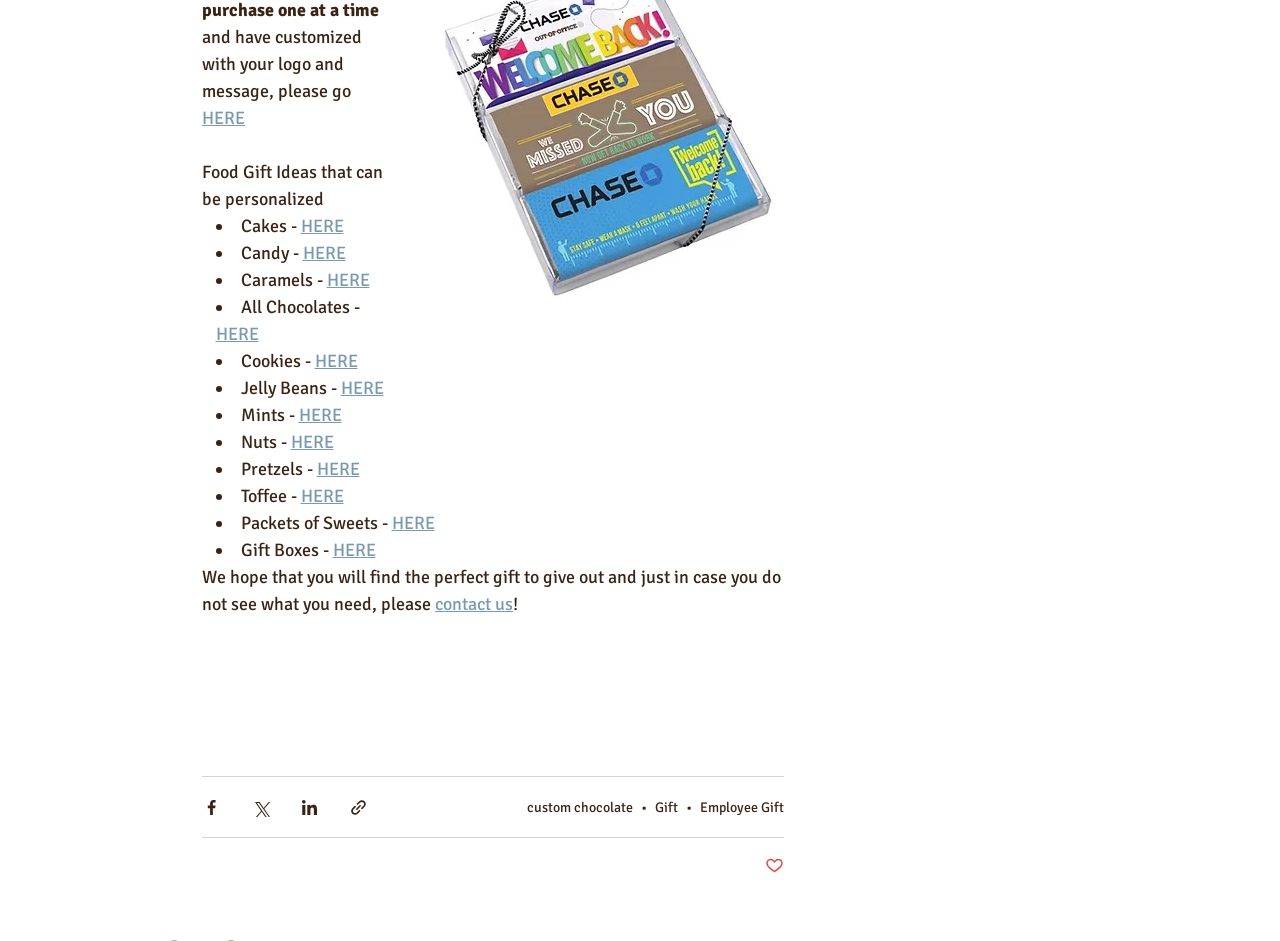Given the element description Custom Video Brochure, specify the bounding box coordinates of the corresponding UI element in the format (top-left x, top-left y, bottom-right x, bottom-right y). All values must be between 0 and 1.

[0.164, 0.188, 0.273, 0.206]